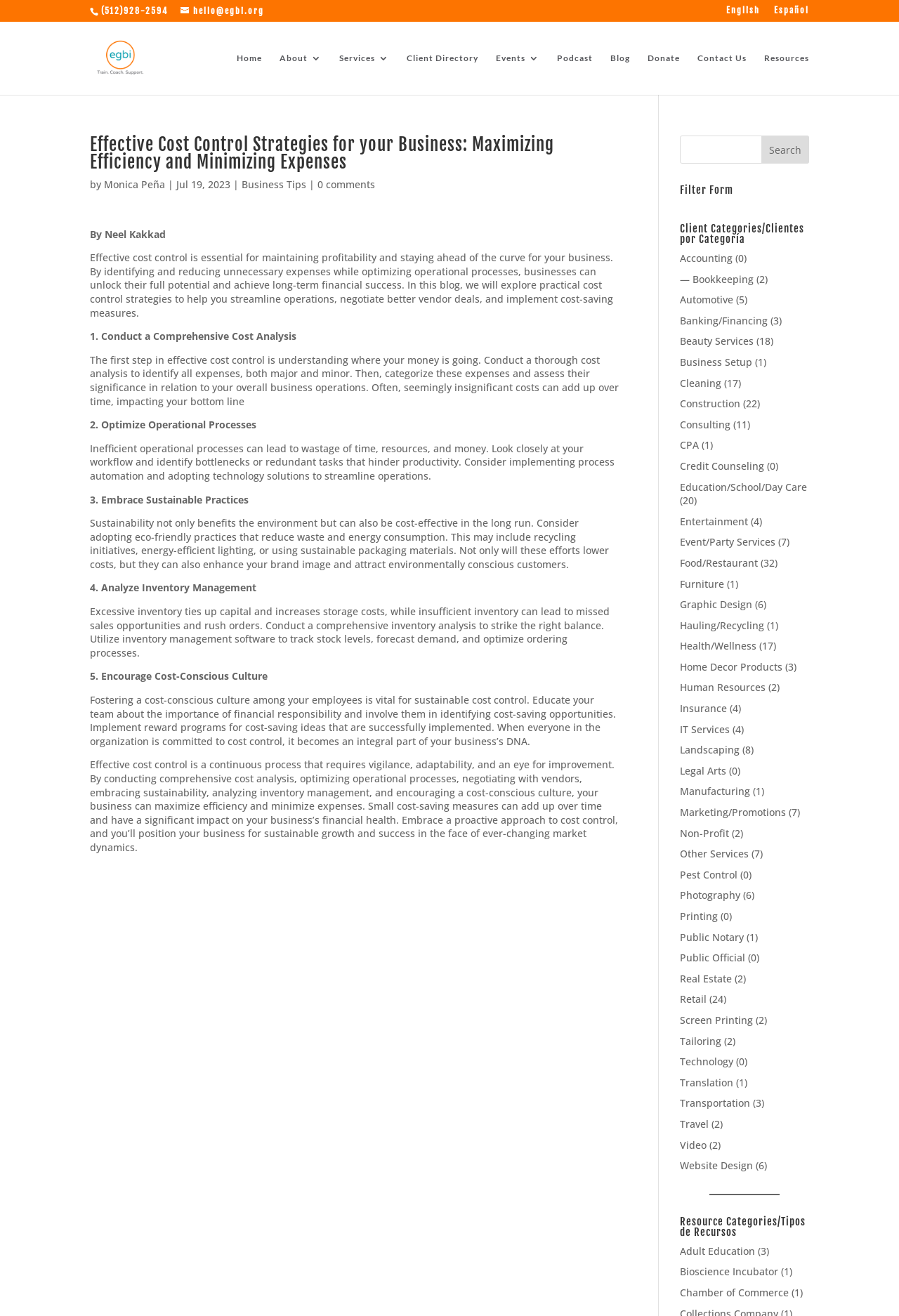Please mark the bounding box coordinates of the area that should be clicked to carry out the instruction: "click the 'Home' link".

[0.263, 0.041, 0.291, 0.072]